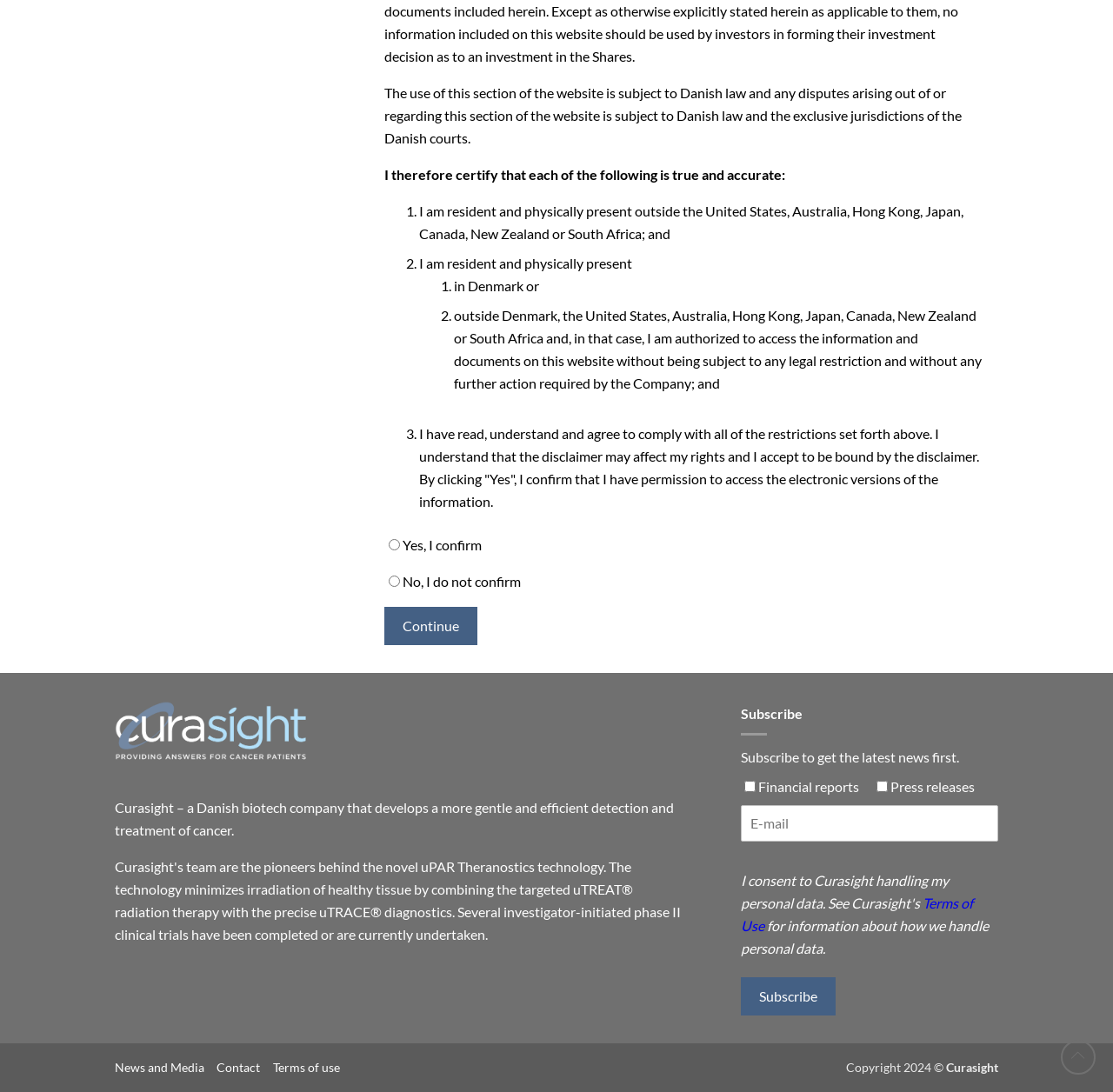What is the company name mentioned on the webpage? Refer to the image and provide a one-word or short phrase answer.

Curasight